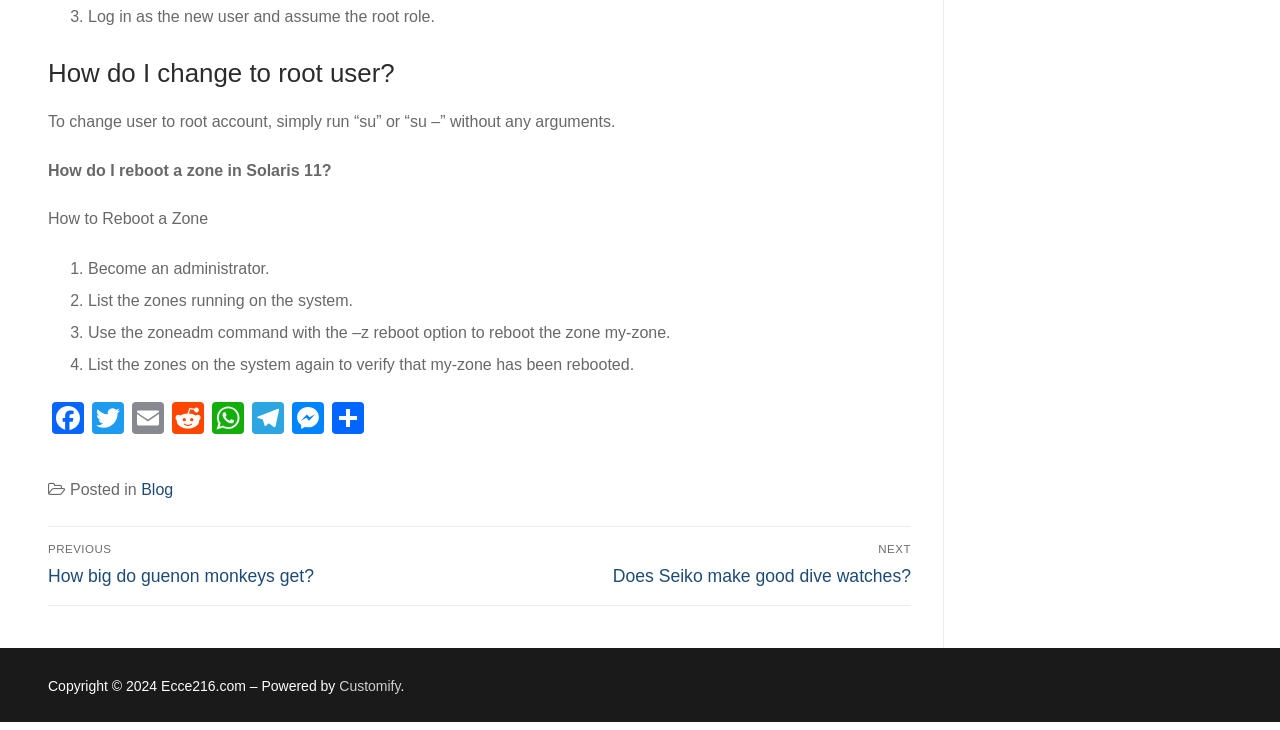How many social media links are available?
Using the image as a reference, give a one-word or short phrase answer.

7